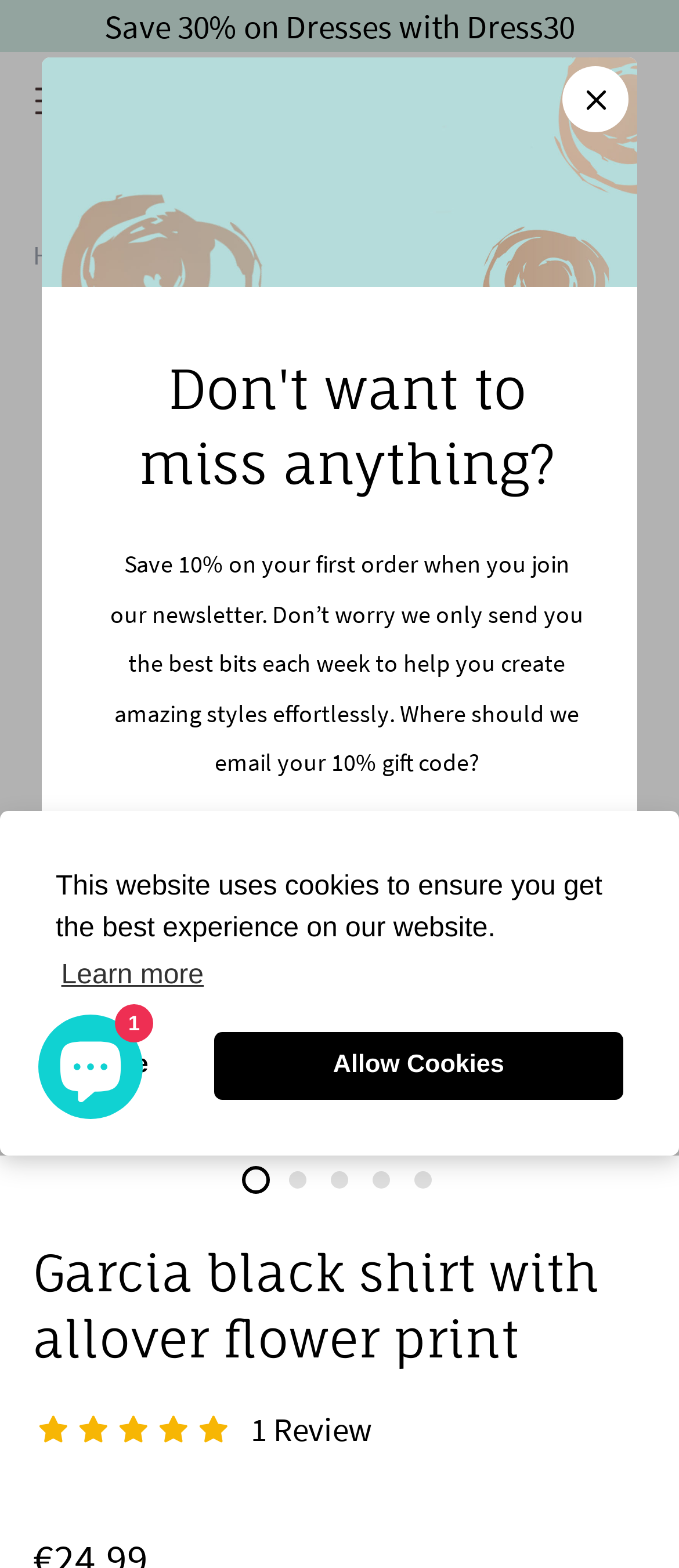Using a single word or phrase, answer the following question: 
What is the name of the shirt?

Garcia black shirt